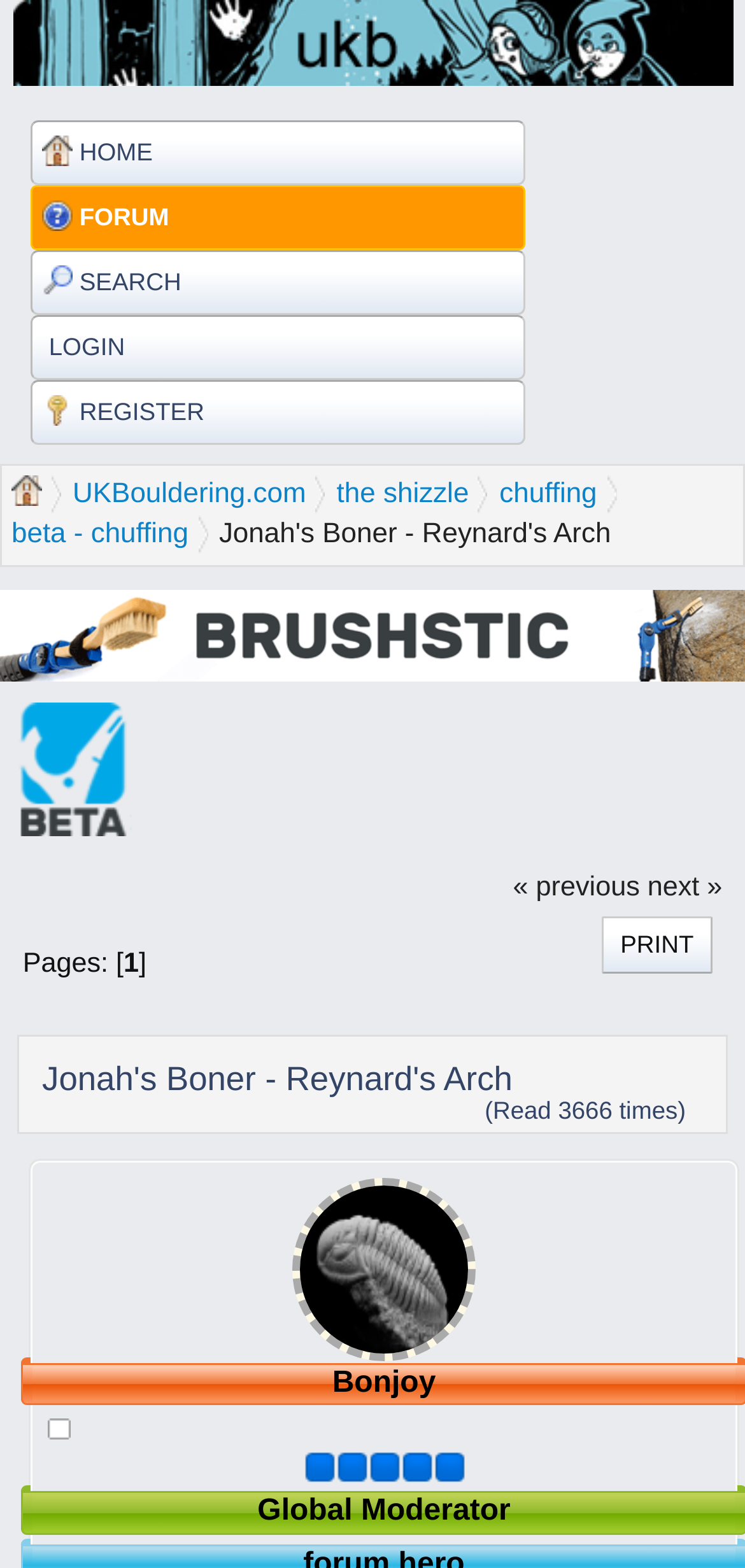Predict the bounding box coordinates of the UI element that matches this description: "the shizzle". The coordinates should be in the format [left, top, right, bottom] with each value between 0 and 1.

[0.452, 0.303, 0.629, 0.328]